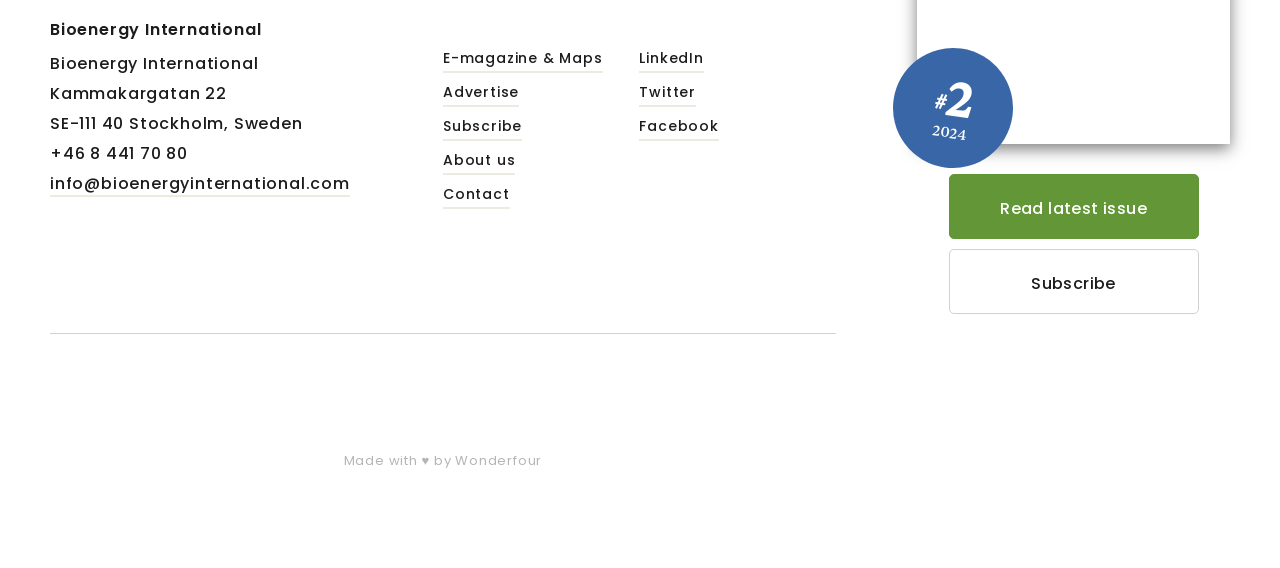Please mark the clickable region by giving the bounding box coordinates needed to complete this instruction: "Subscribe to the magazine".

[0.741, 0.438, 0.936, 0.552]